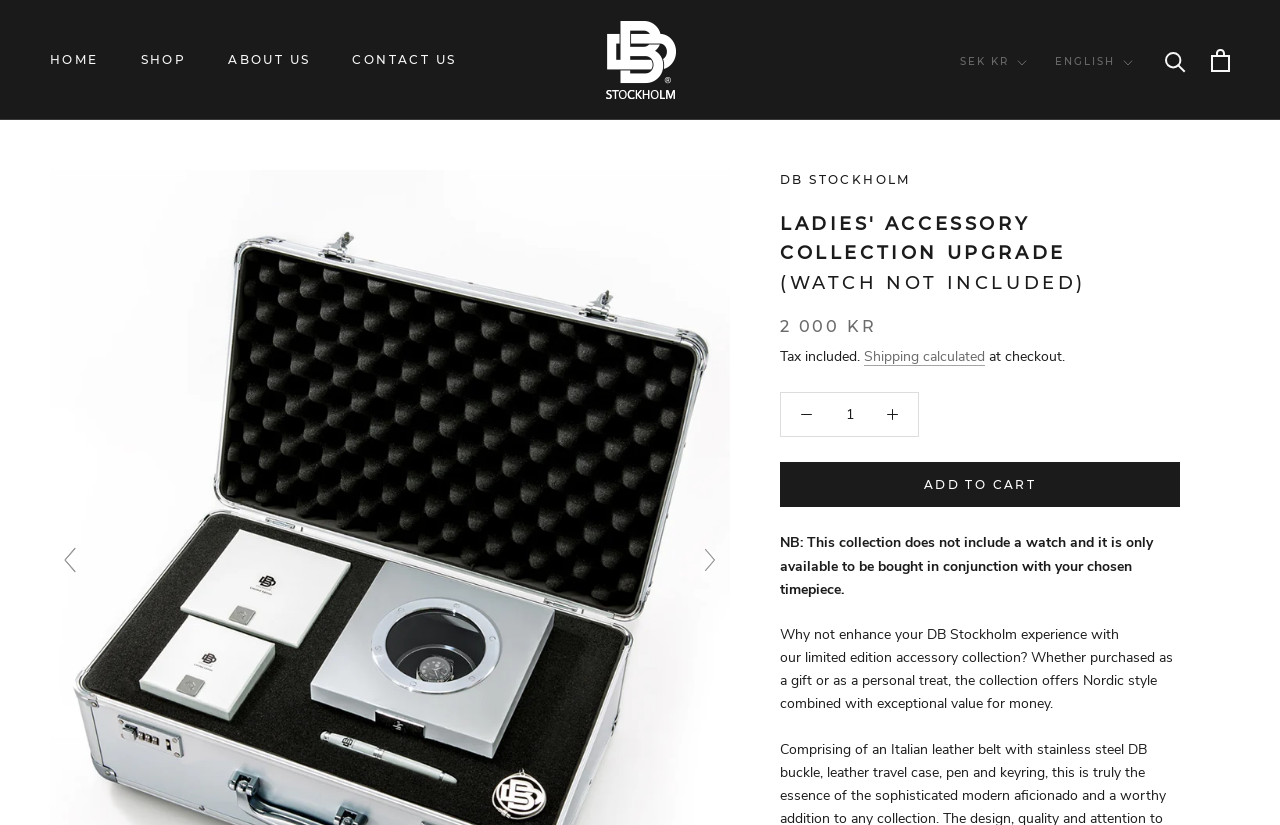Can you find the bounding box coordinates of the area I should click to execute the following instruction: "Add to cart"?

[0.609, 0.561, 0.922, 0.615]